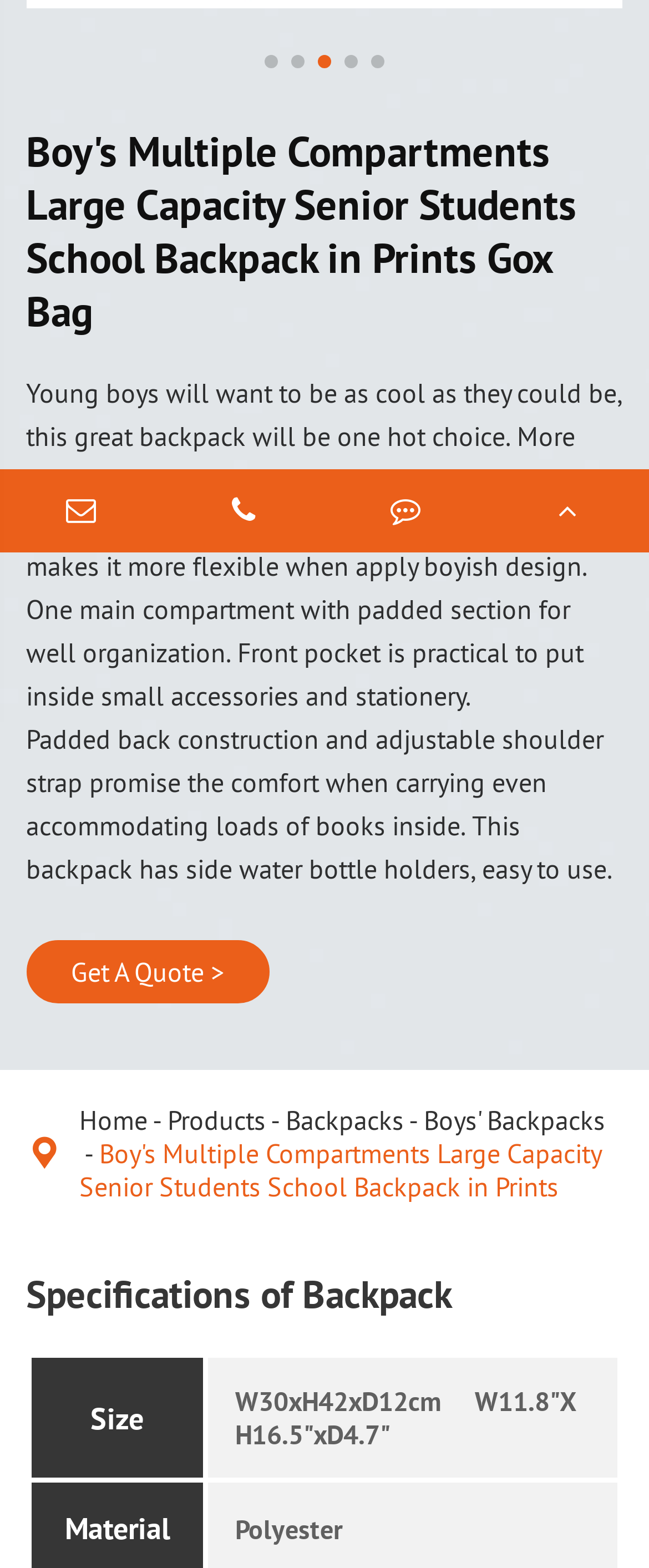Provide the bounding box coordinates of the HTML element this sentence describes: "Boys' Backpacks". The bounding box coordinates consist of four float numbers between 0 and 1, i.e., [left, top, right, bottom].

[0.653, 0.704, 0.932, 0.725]